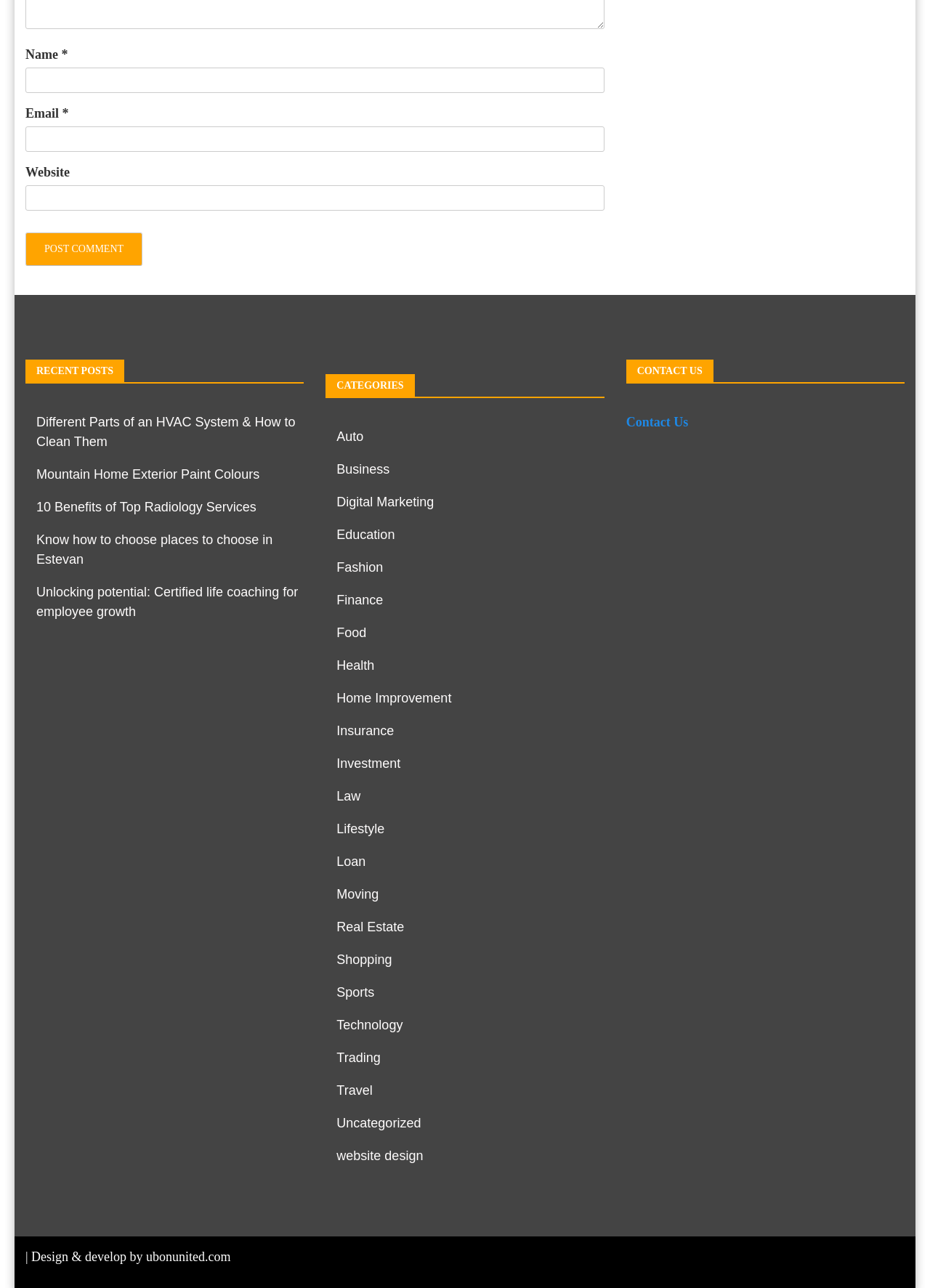Locate the bounding box coordinates of the clickable region to complete the following instruction: "Enter your name."

[0.027, 0.053, 0.65, 0.072]